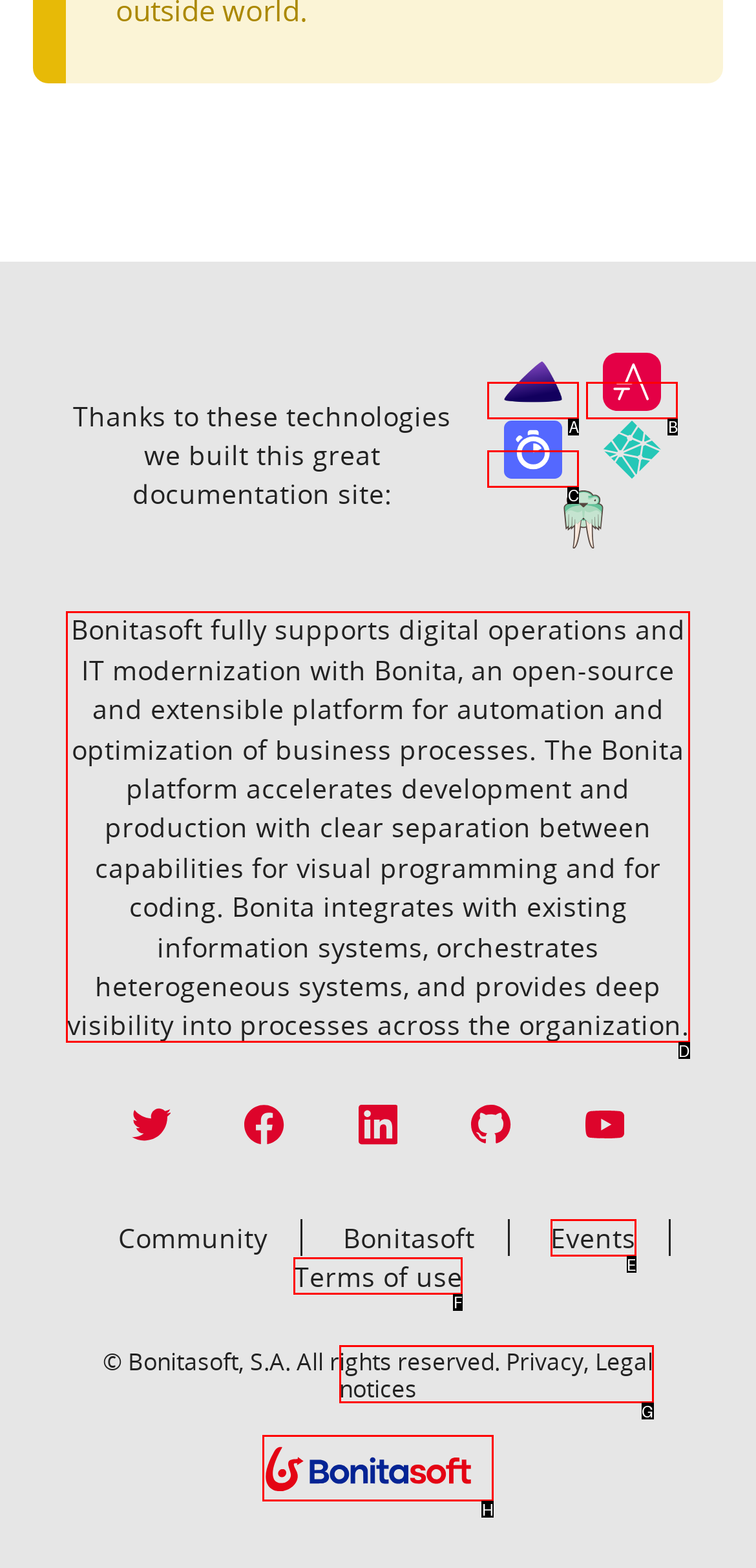Identify the correct choice to execute this task: Read about Bonitasoft
Respond with the letter corresponding to the right option from the available choices.

D